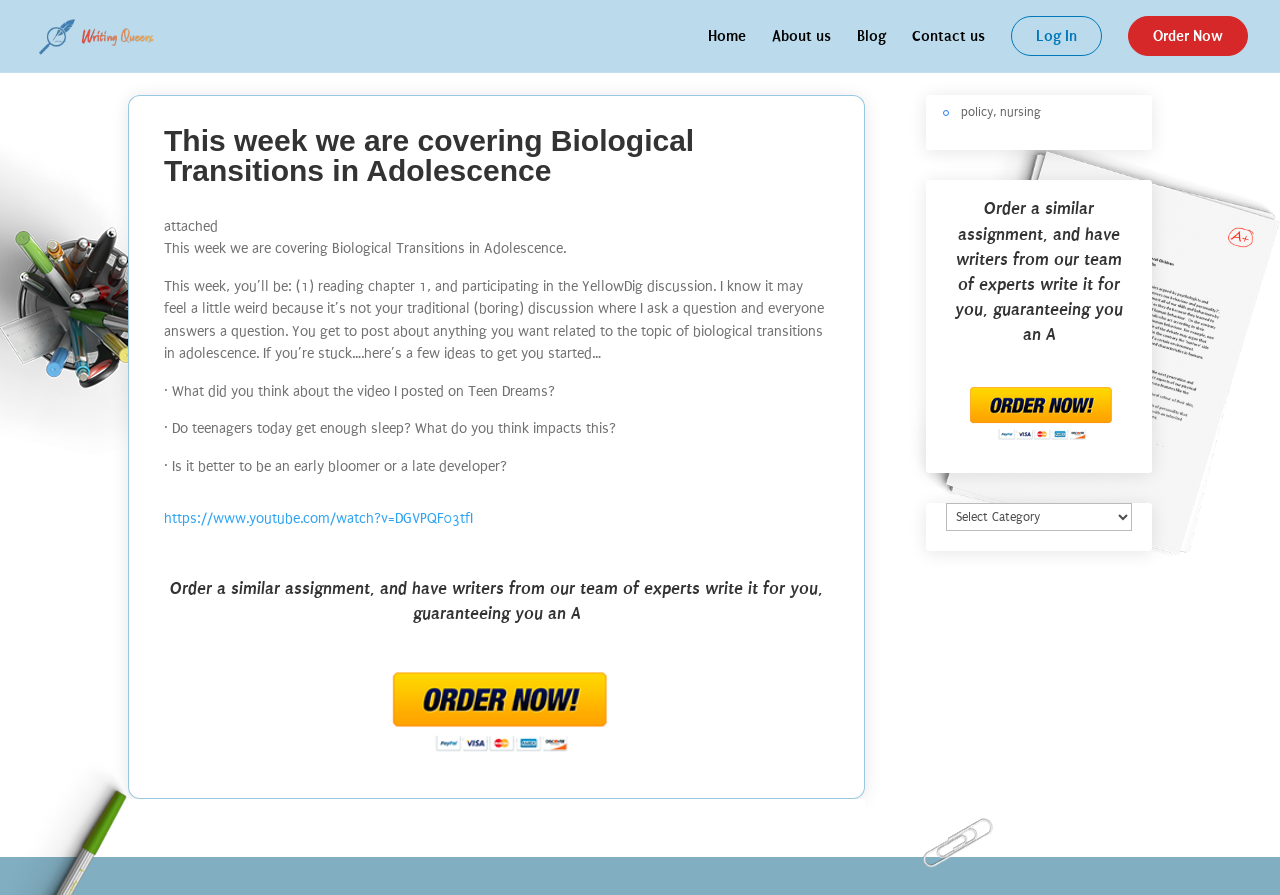Determine the bounding box coordinates of the area to click in order to meet this instruction: "Click on the 'Home' link".

[0.553, 0.032, 0.583, 0.066]